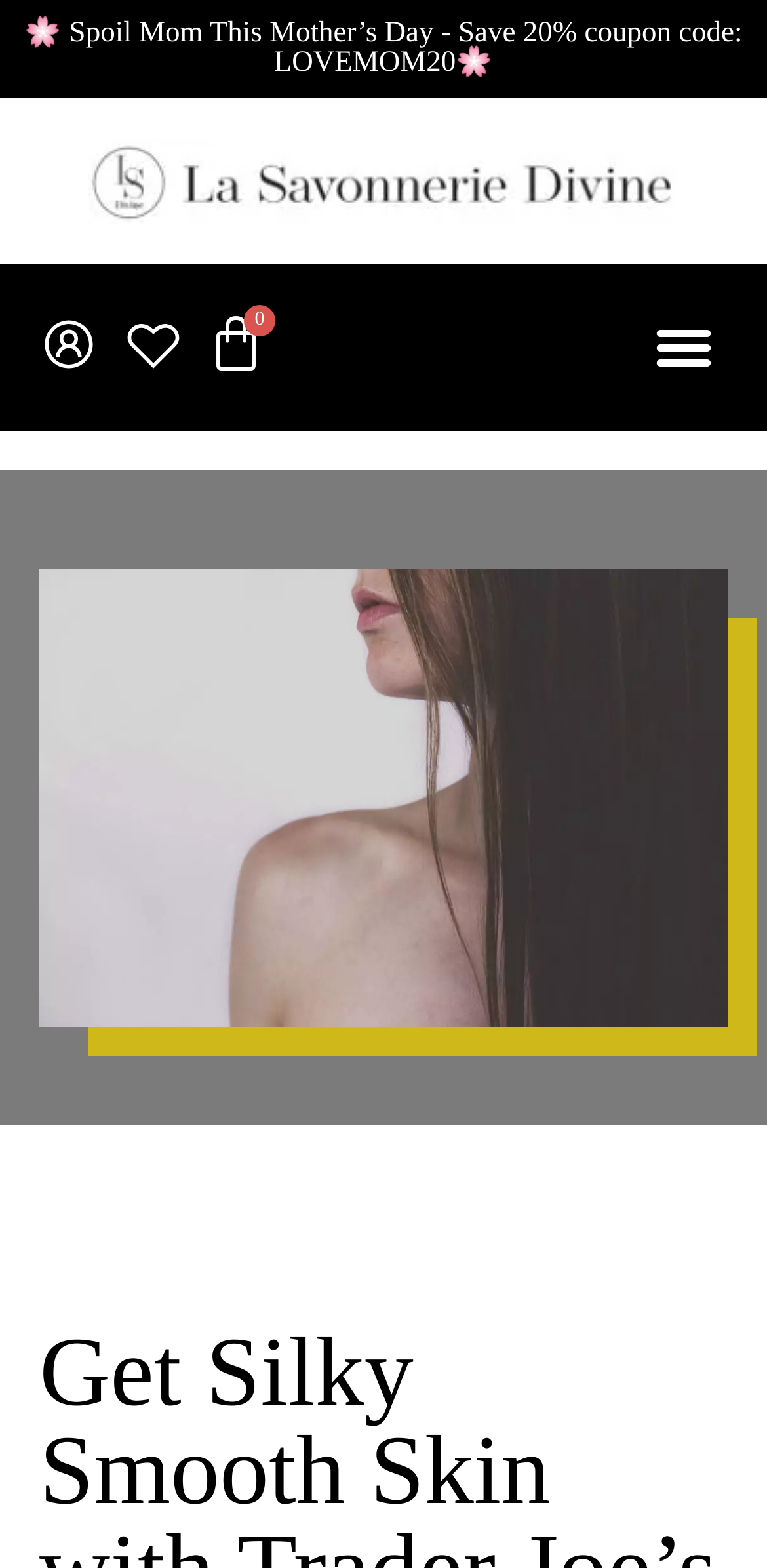Is the cart empty?
Answer the question with detailed information derived from the image.

The link element with the text '0 Cart' indicates that the cart is currently empty.